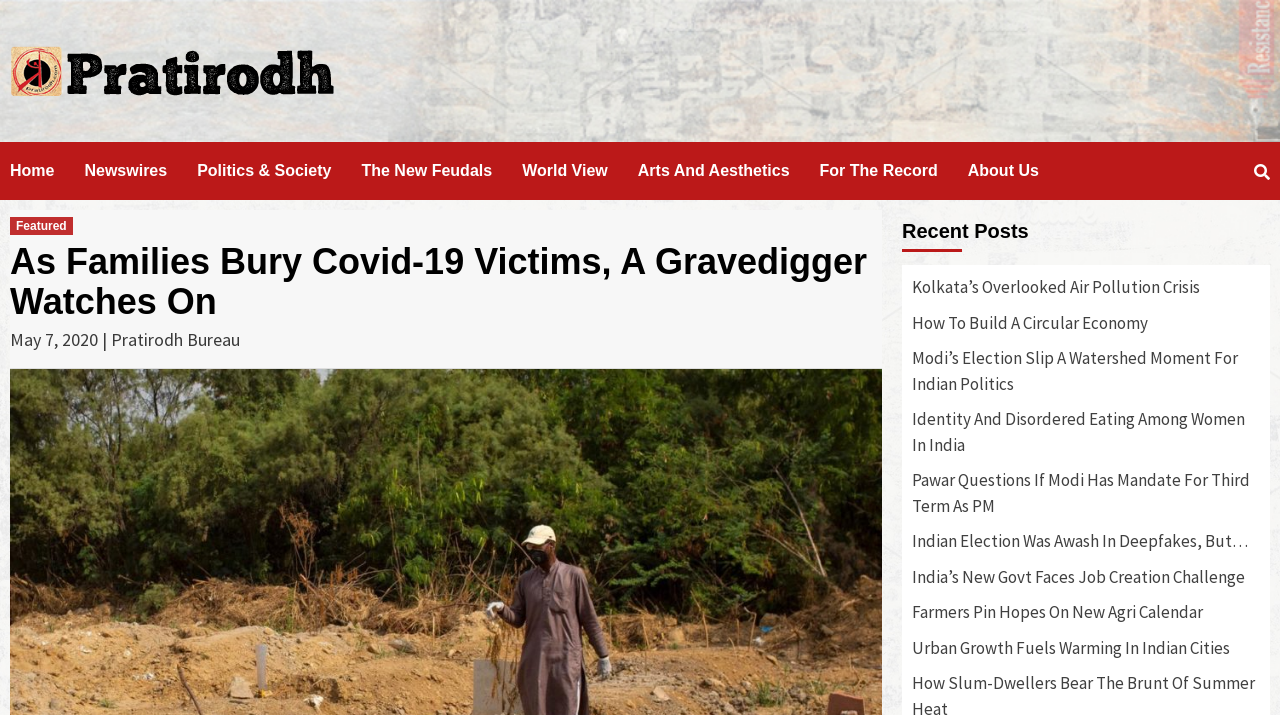Determine and generate the text content of the webpage's headline.

As Families Bury Covid-19 Victims, A Gravedigger Watches On